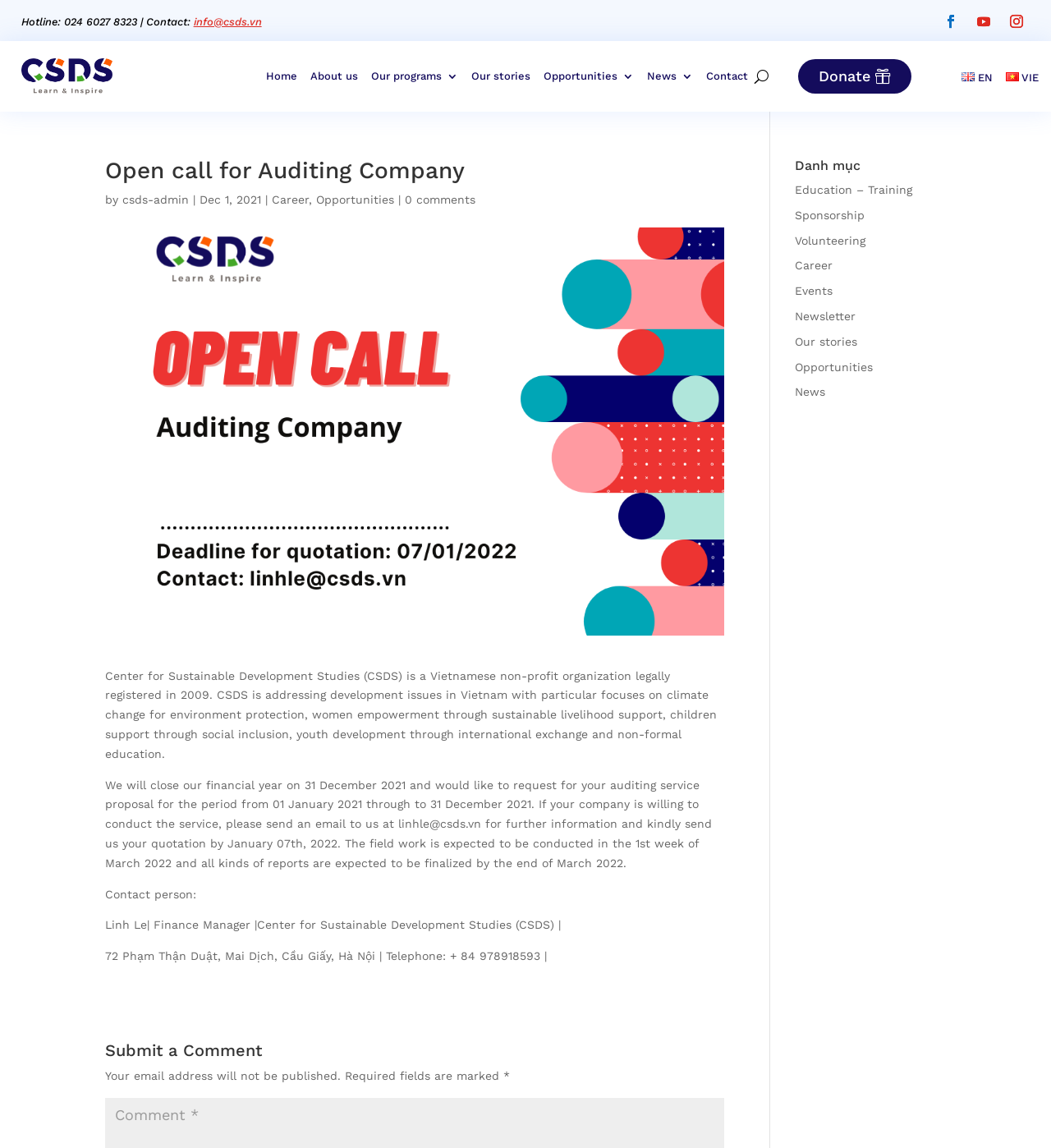What is the expected completion date for the auditing reports?
Identify the answer in the screenshot and reply with a single word or phrase.

end of March 2022